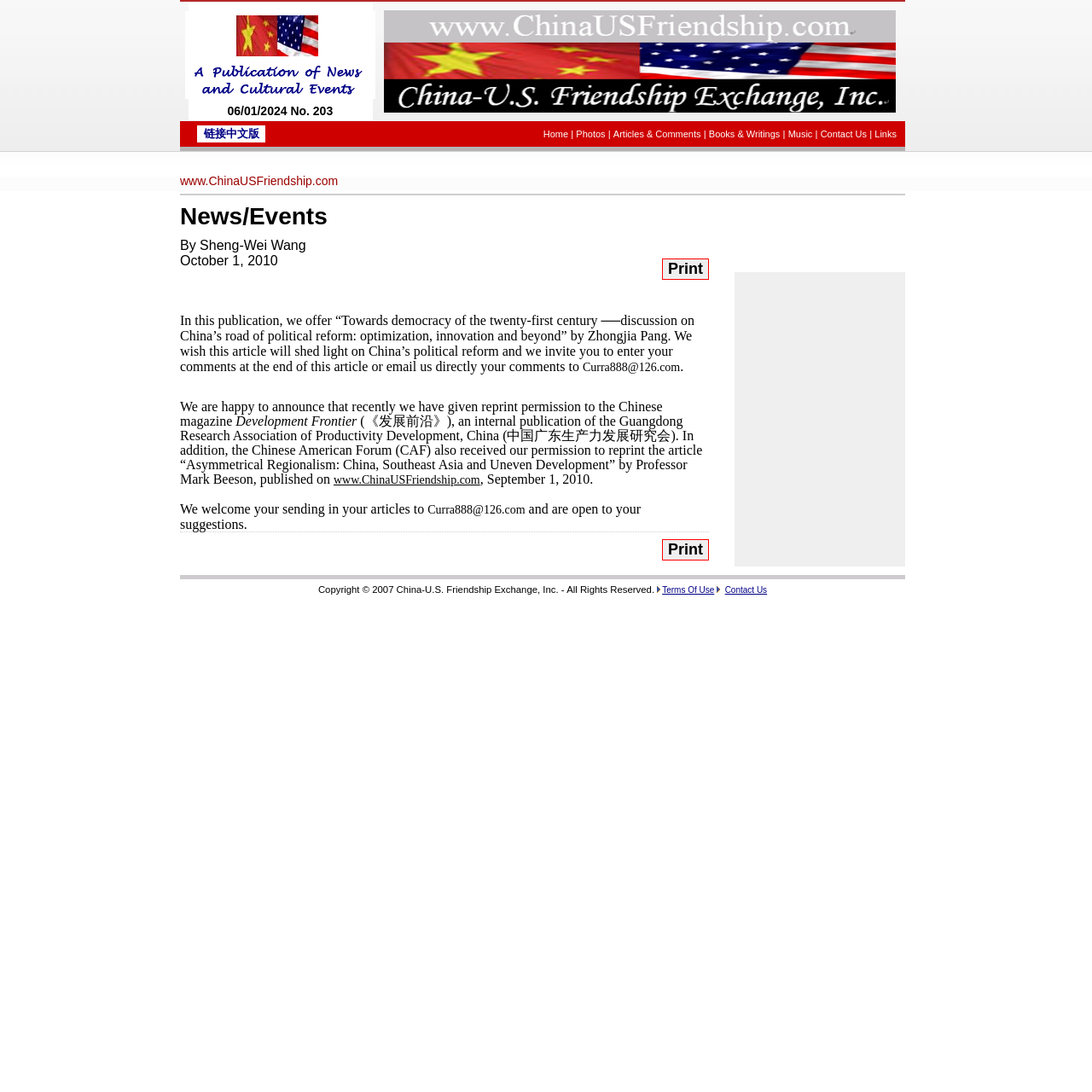What is the link to the Chinese version of the website?
With the help of the image, please provide a detailed response to the question.

I found the link to the Chinese version of the website by looking at the navigation menu at the top of the webpage, which contains a link labeled '链接中文版'.